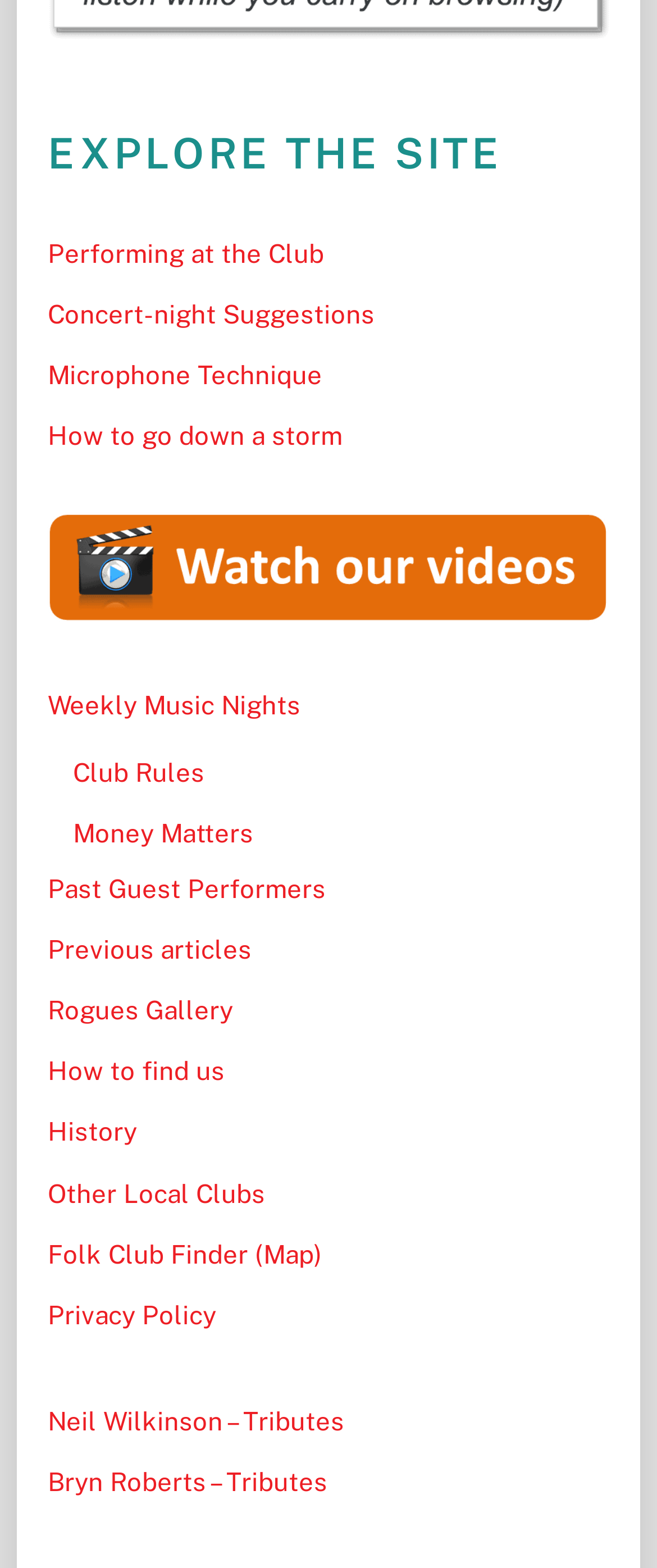Could you highlight the region that needs to be clicked to execute the instruction: "Read about the club's history"?

[0.073, 0.713, 0.208, 0.731]